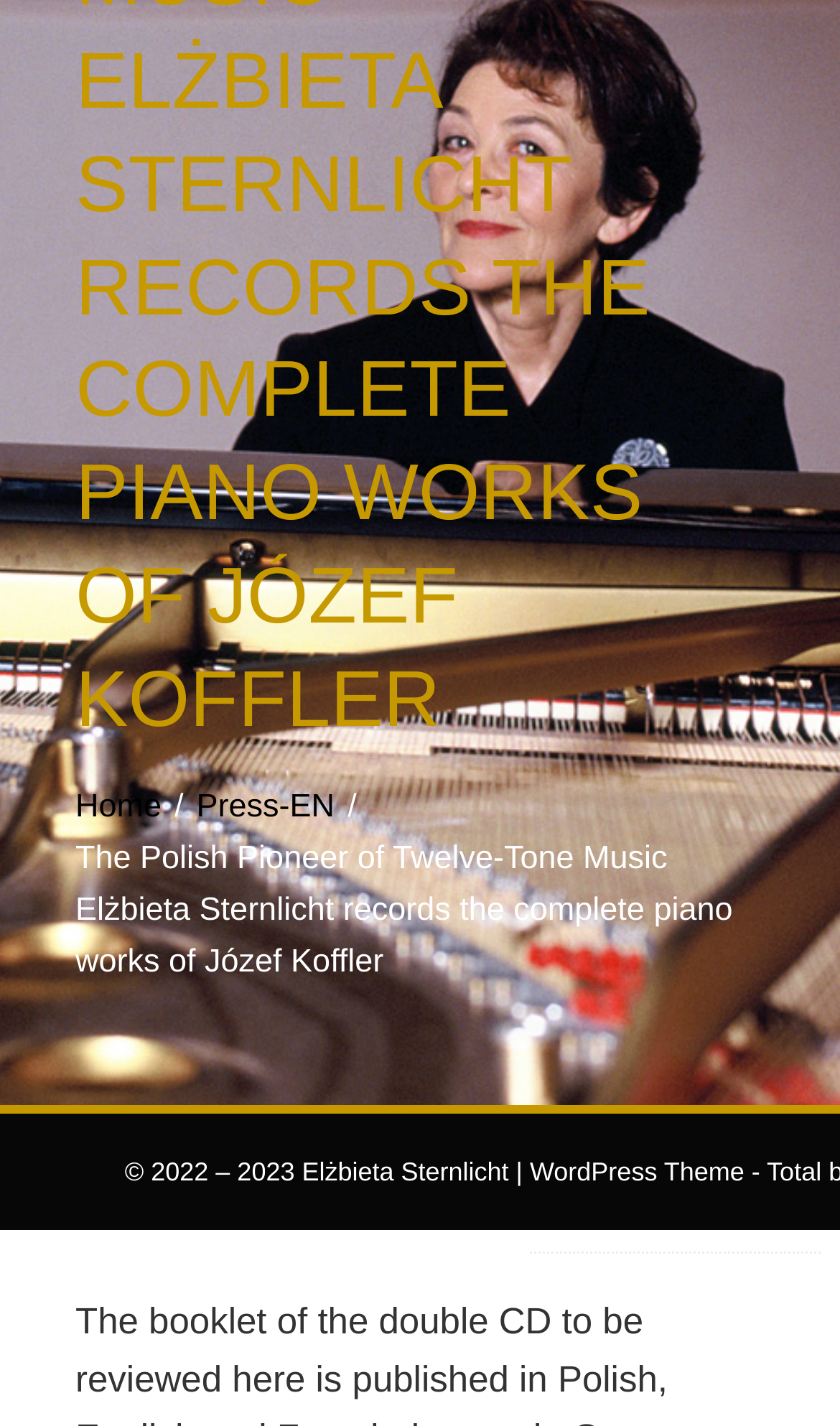Predict the bounding box of the UI element based on the description: "alt="Home."". The coordinates should be four float numbers between 0 and 1, formatted as [left, top, right, bottom].

None